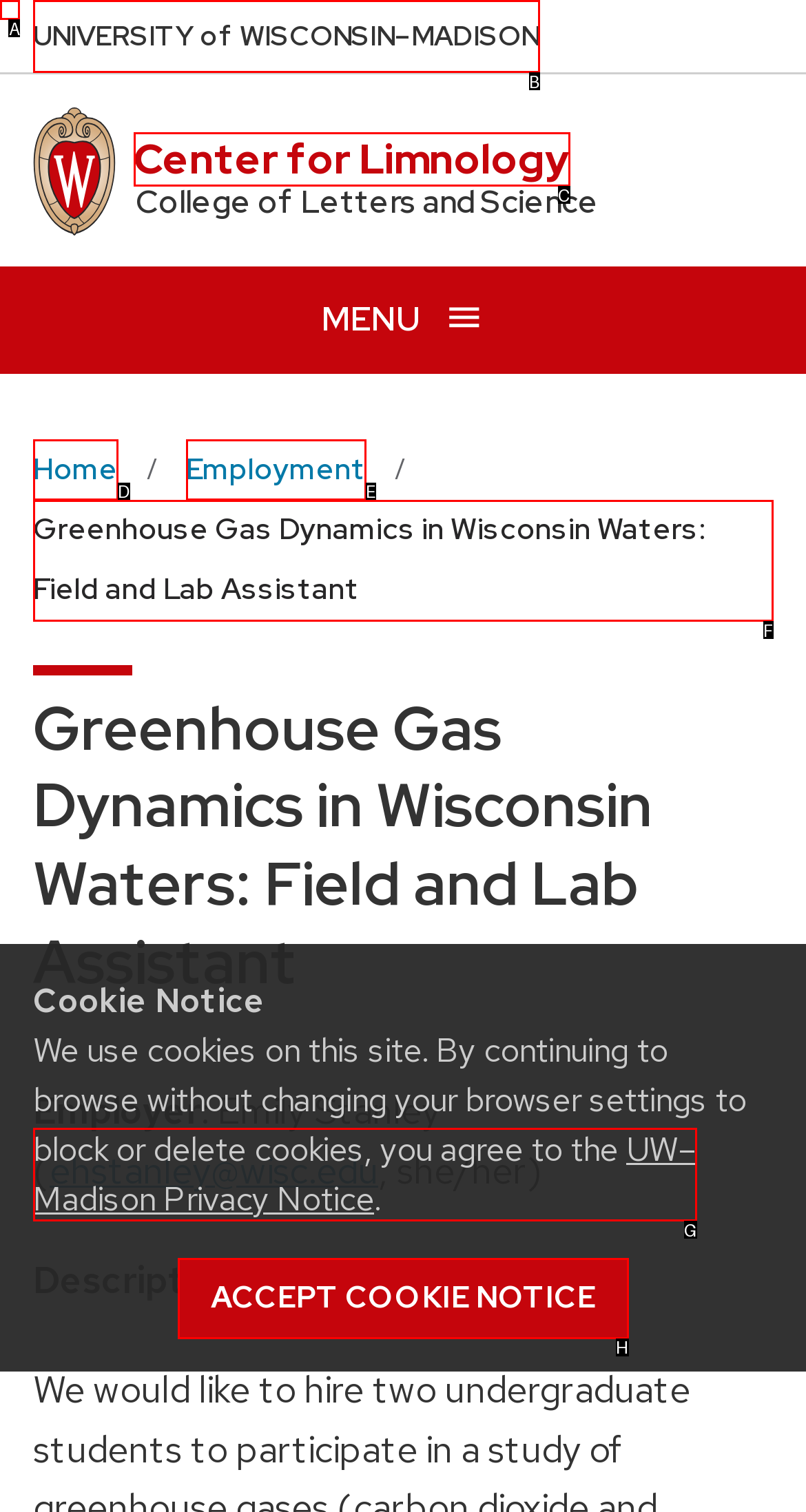Select the letter from the given choices that aligns best with the description: UW–Madison Privacy Notice. Reply with the specific letter only.

G